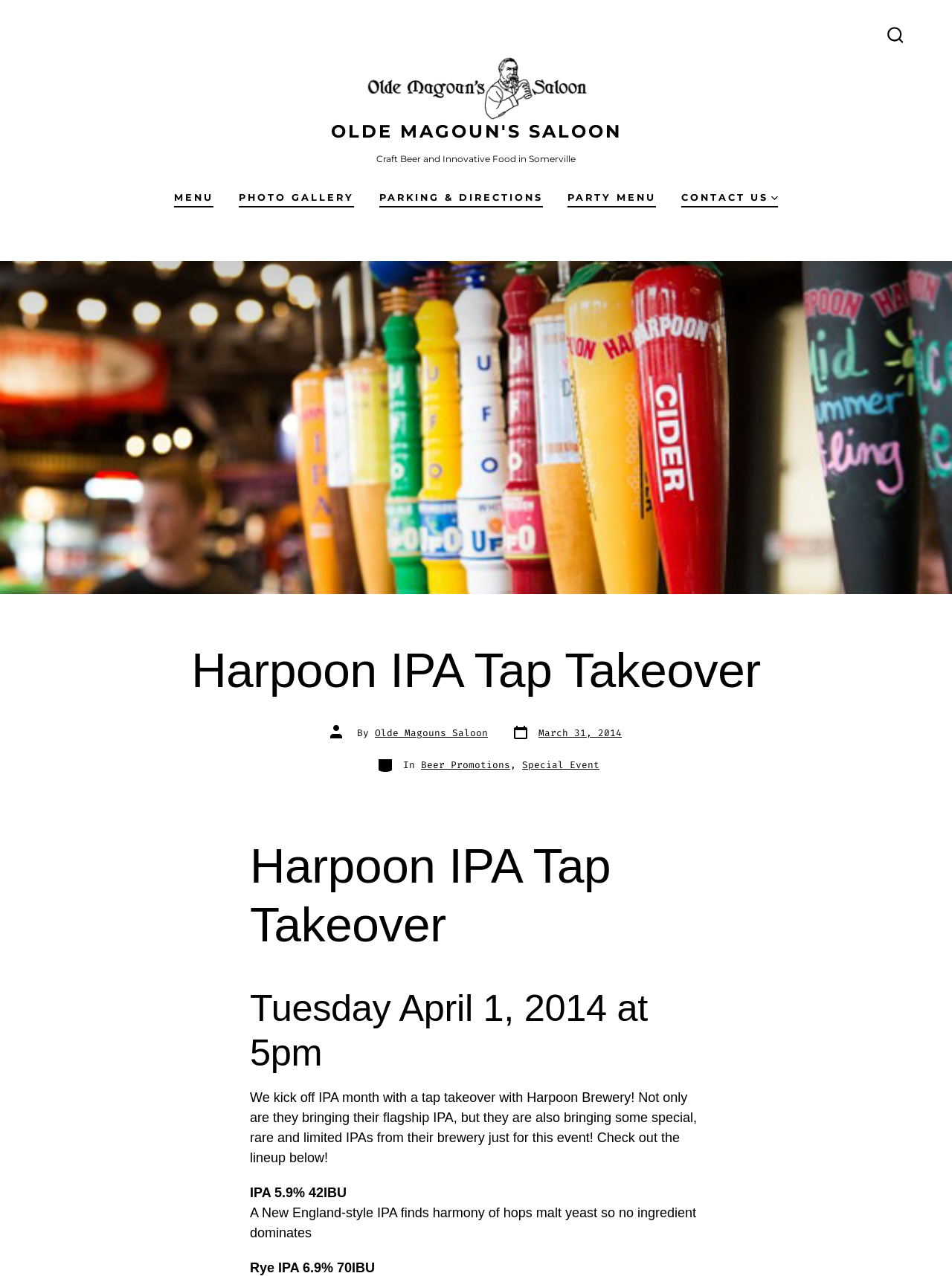Can you identify and provide the main heading of the webpage?

Harpoon IPA Tap Takeover